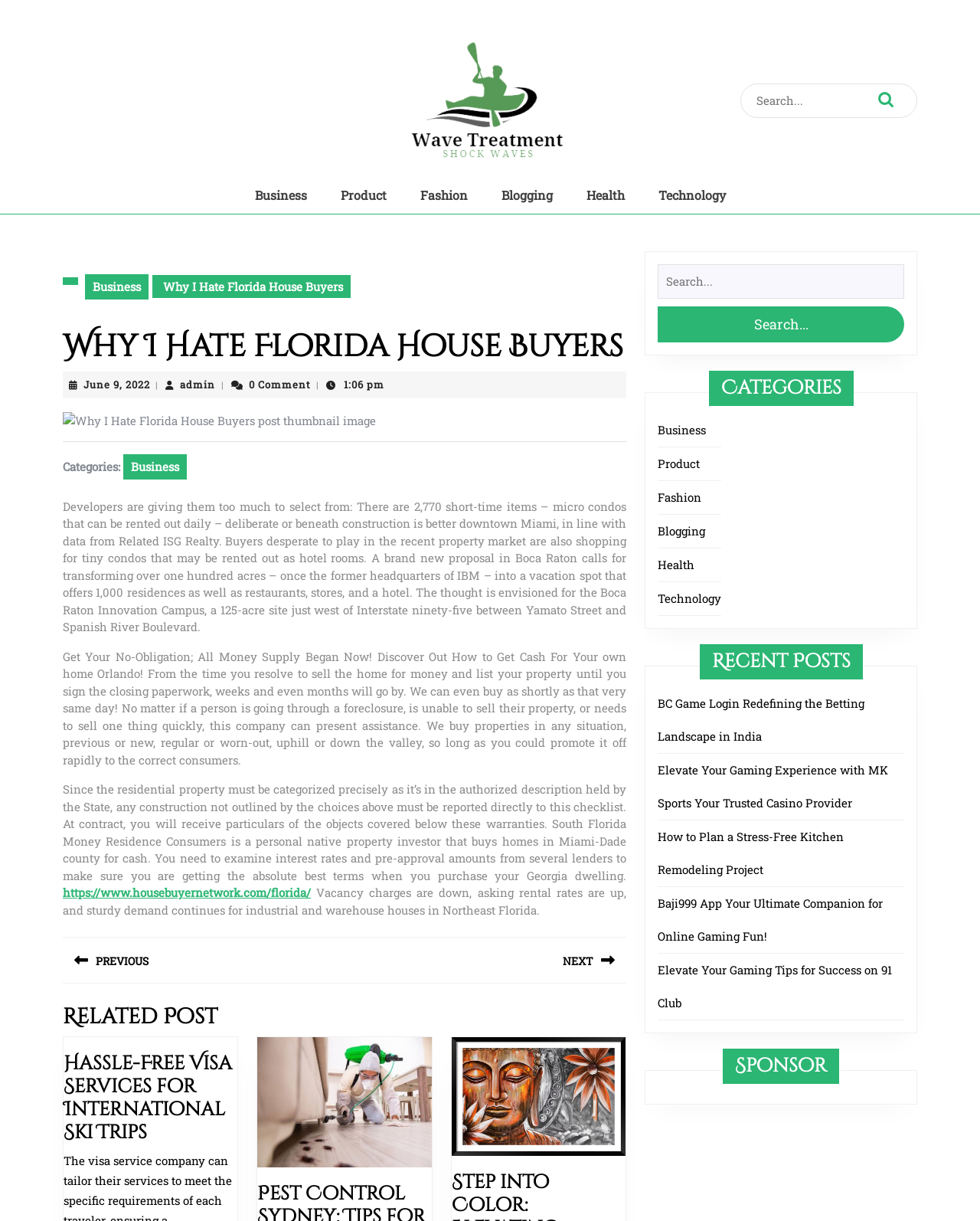Identify the bounding box coordinates for the UI element described as follows: "parent_node: Search for: value="Search..."". Ensure the coordinates are four float numbers between 0 and 1, formatted as [left, top, right, bottom].

[0.892, 0.069, 0.916, 0.096]